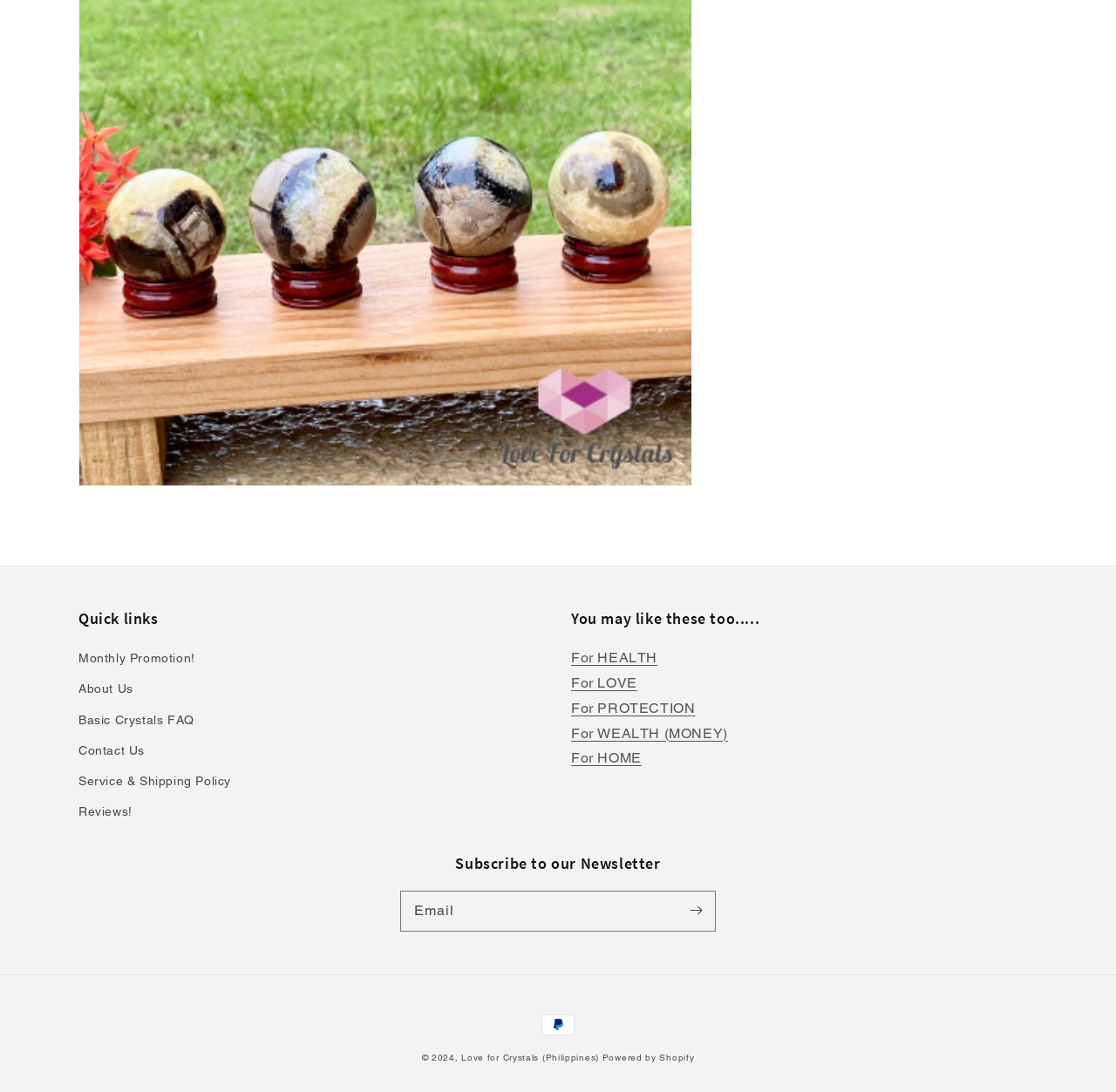Show the bounding box coordinates of the region that should be clicked to follow the instruction: "Check out the reviews."

[0.07, 0.73, 0.119, 0.758]